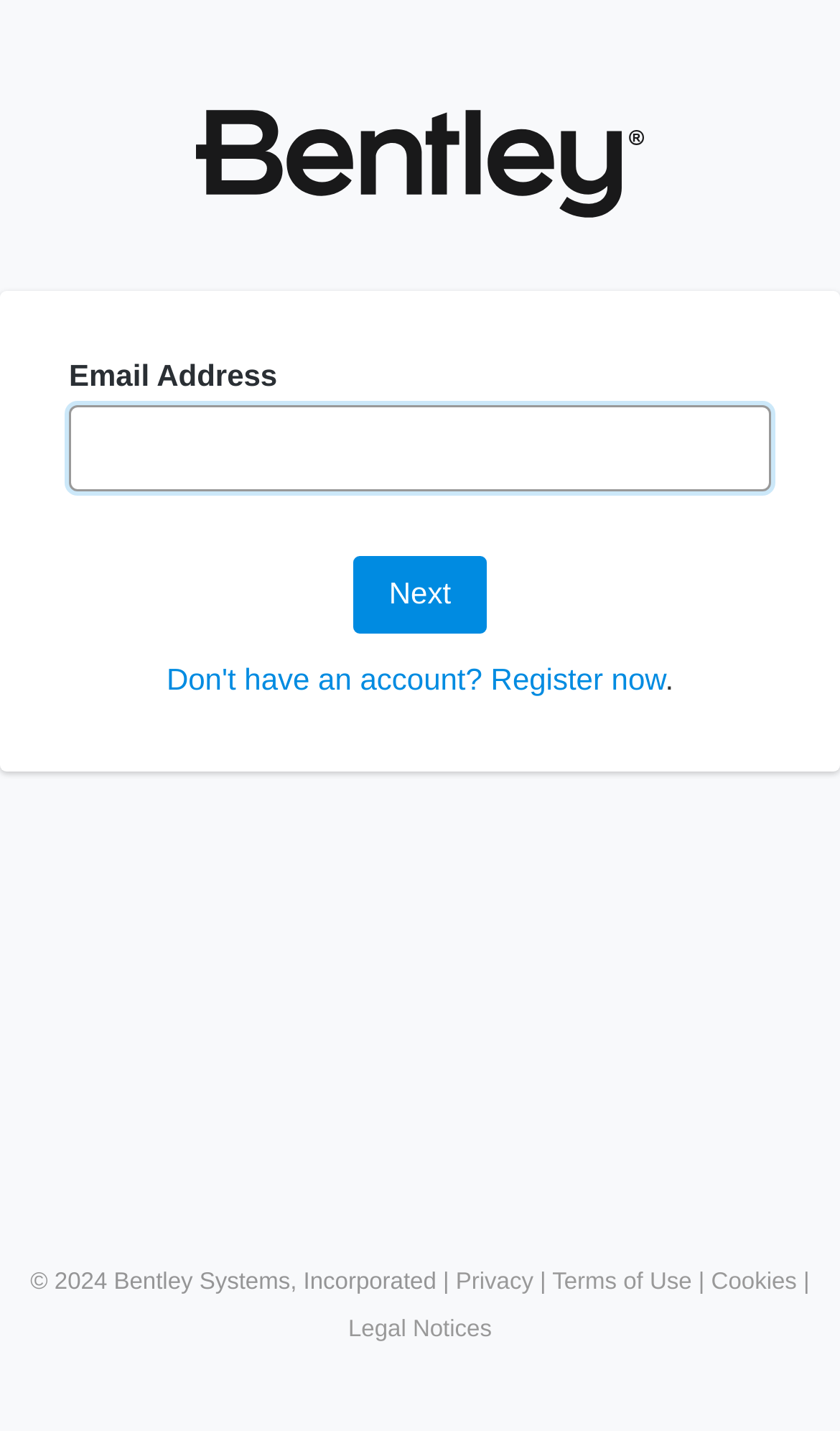What is the purpose of the 'Next' button?
Based on the image, answer the question with as much detail as possible.

The 'Next' button is located below the 'Email Address' textbox, which implies that it is used to proceed to the next step after entering the email address.